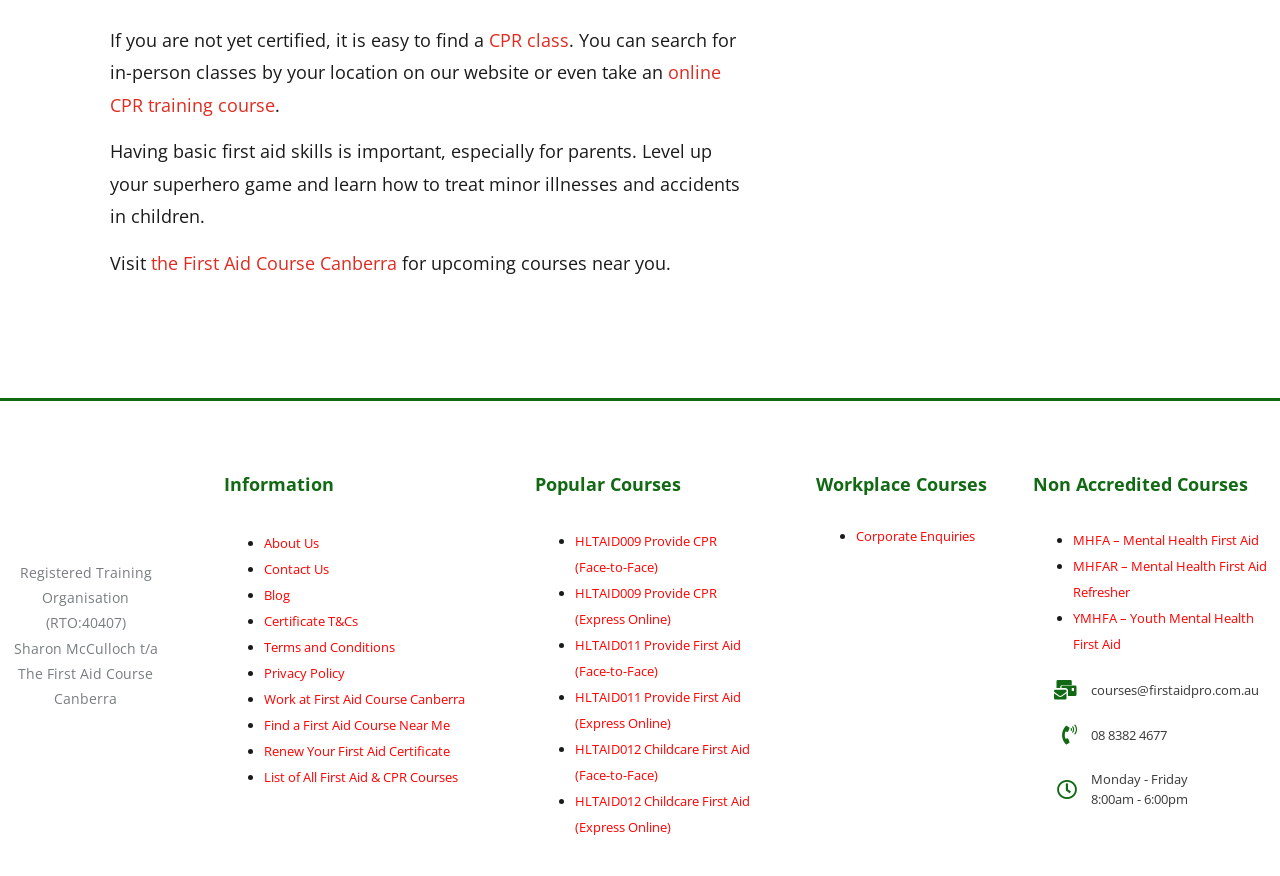What is the main topic of the webpage?
Use the information from the screenshot to give a comprehensive response to the question.

The webpage appears to be about first aid courses, as indicated by the presence of various course links and descriptions, such as 'HLTAID009 Provide CPR' and 'HLTAID011 Provide First Aid'. The heading 'Popular Courses' and 'Workplace Courses' also suggest that the webpage is focused on first aid courses.